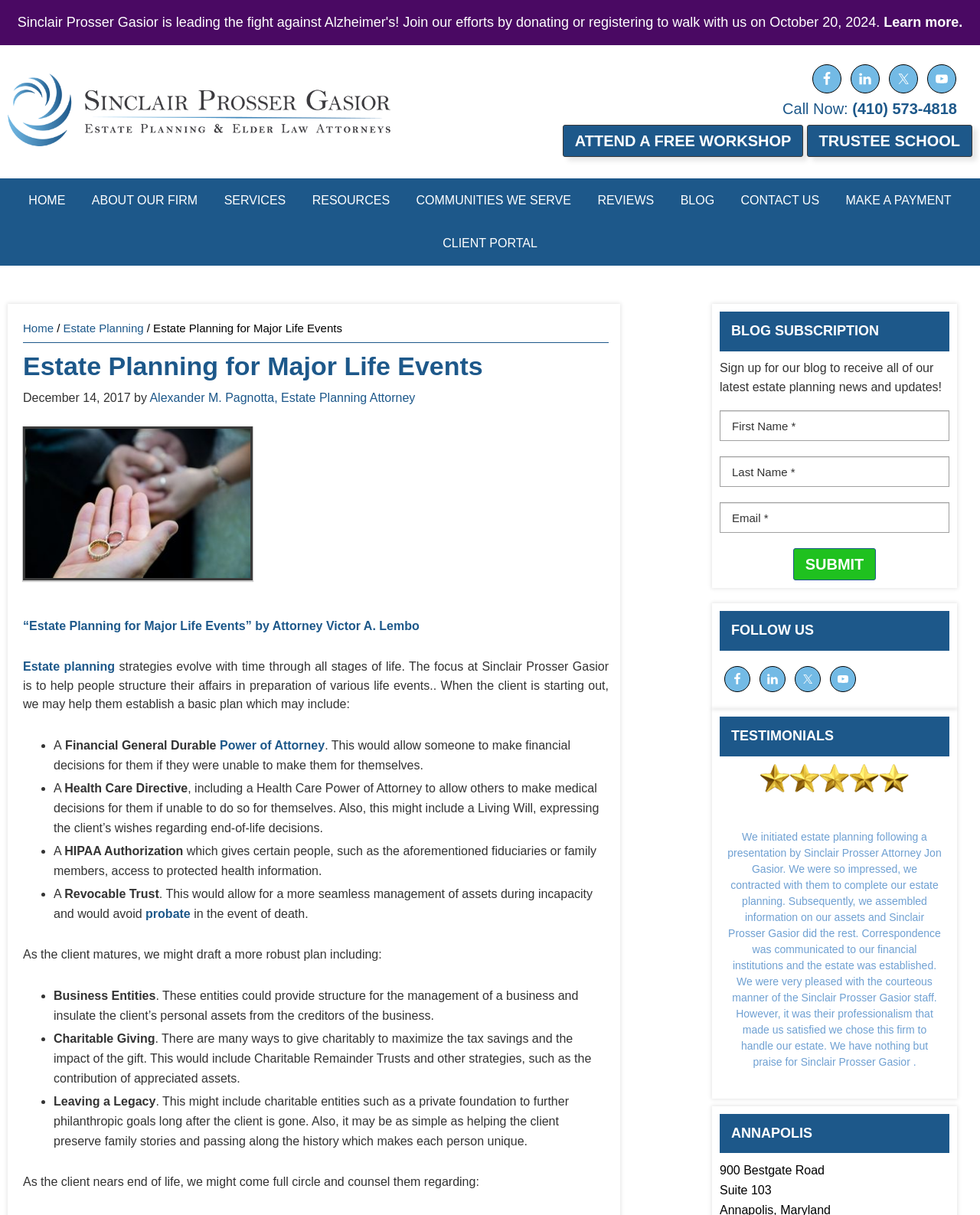Pinpoint the bounding box coordinates of the area that must be clicked to complete this instruction: "Call the office".

[0.87, 0.083, 0.977, 0.097]